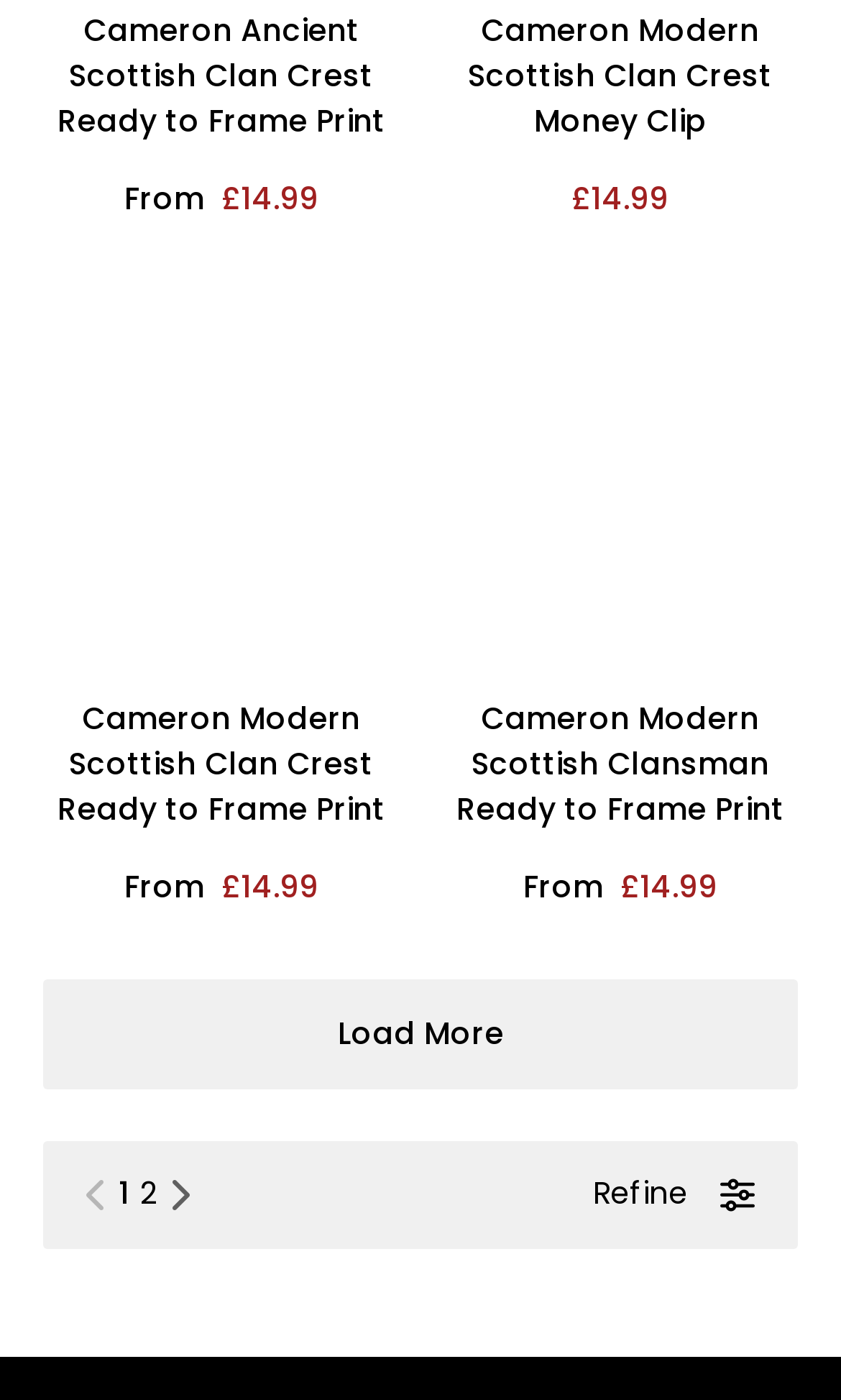Determine the bounding box coordinates of the element that should be clicked to execute the following command: "Refine the search".

[0.705, 0.837, 0.818, 0.868]